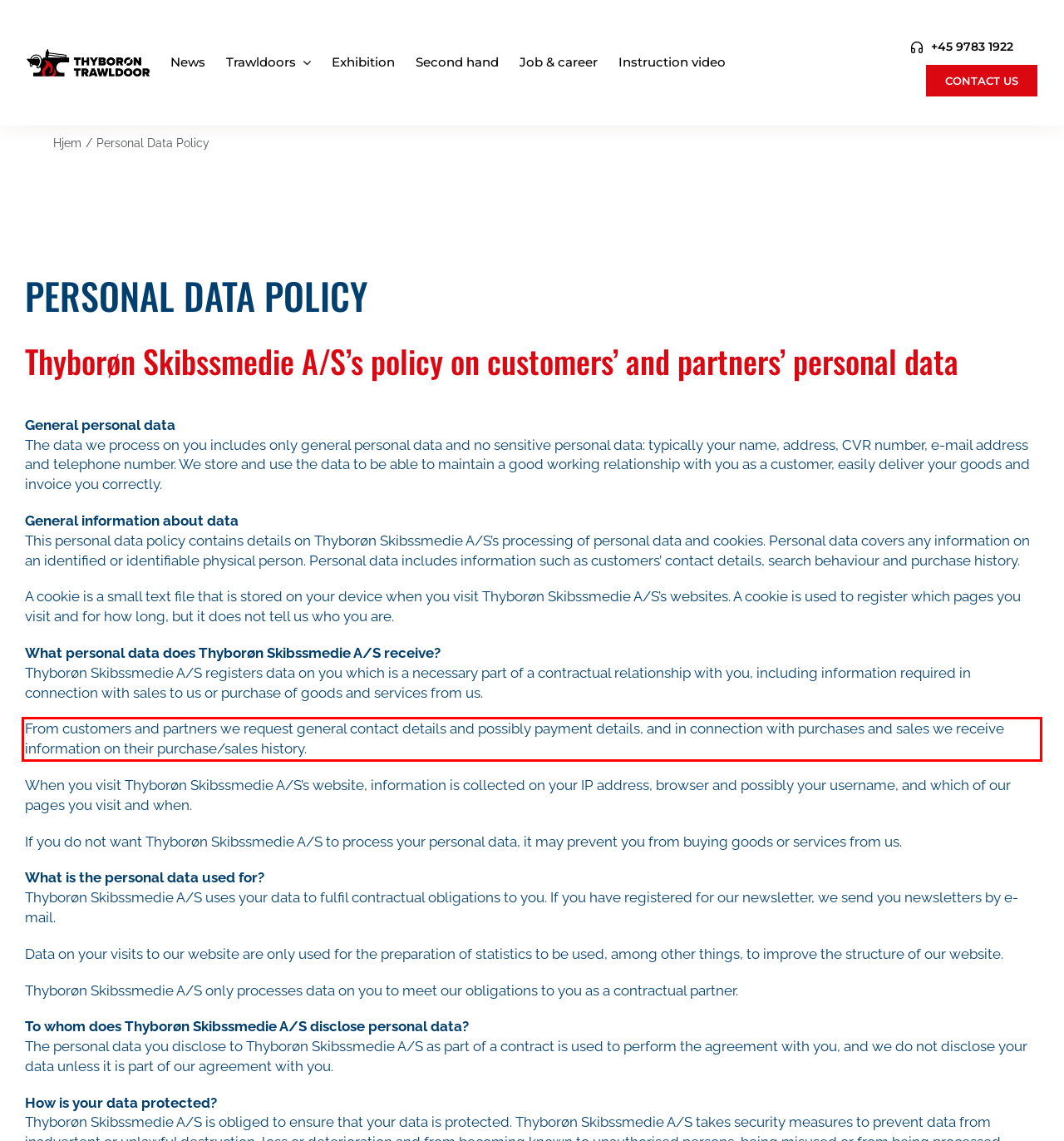Perform OCR on the text inside the red-bordered box in the provided screenshot and output the content.

From customers and partners we request general contact details and possibly payment details, and in connection with purchases and sales we receive information on their purchase/sales history.